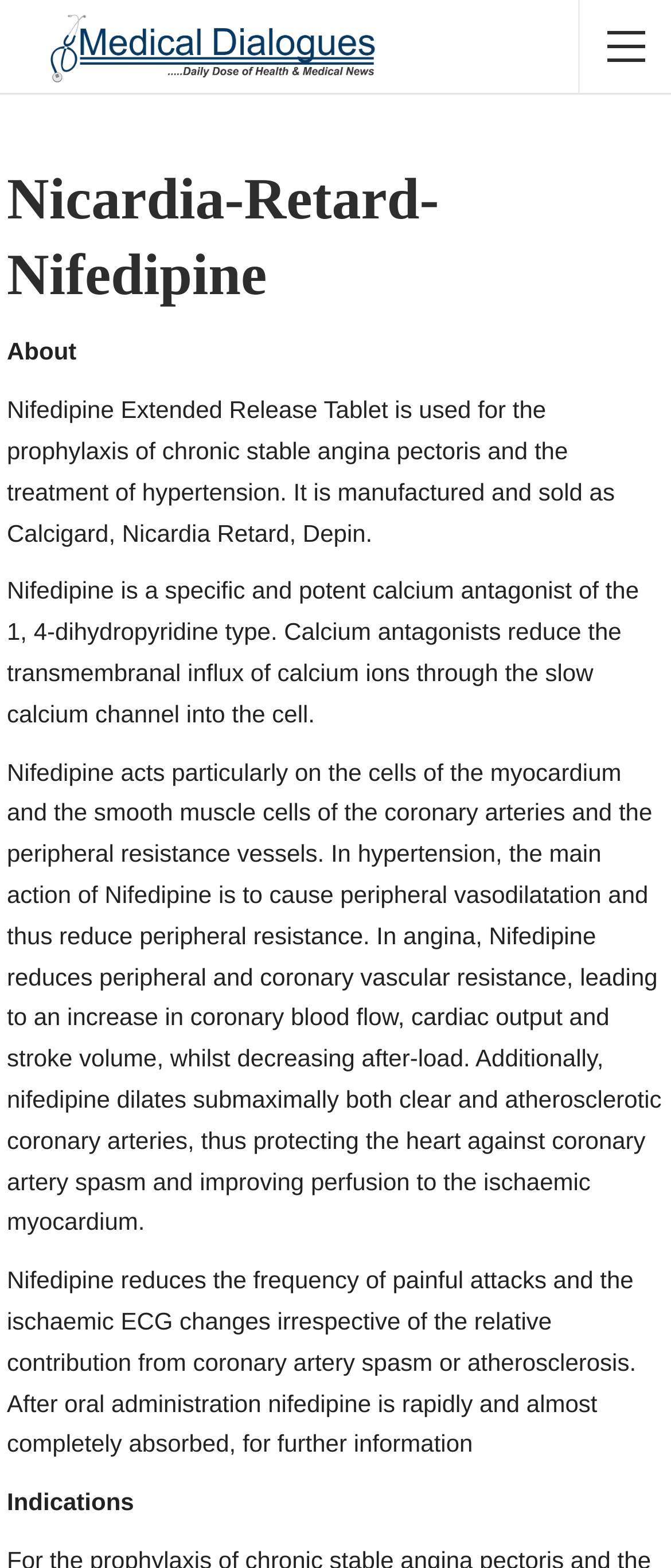What is the main action of Nifedipine in hypertension?
Kindly offer a comprehensive and detailed response to the question.

According to the webpage, in hypertension, the main action of Nifedipine is to cause peripheral vasodilatation and thus reduce peripheral resistance.